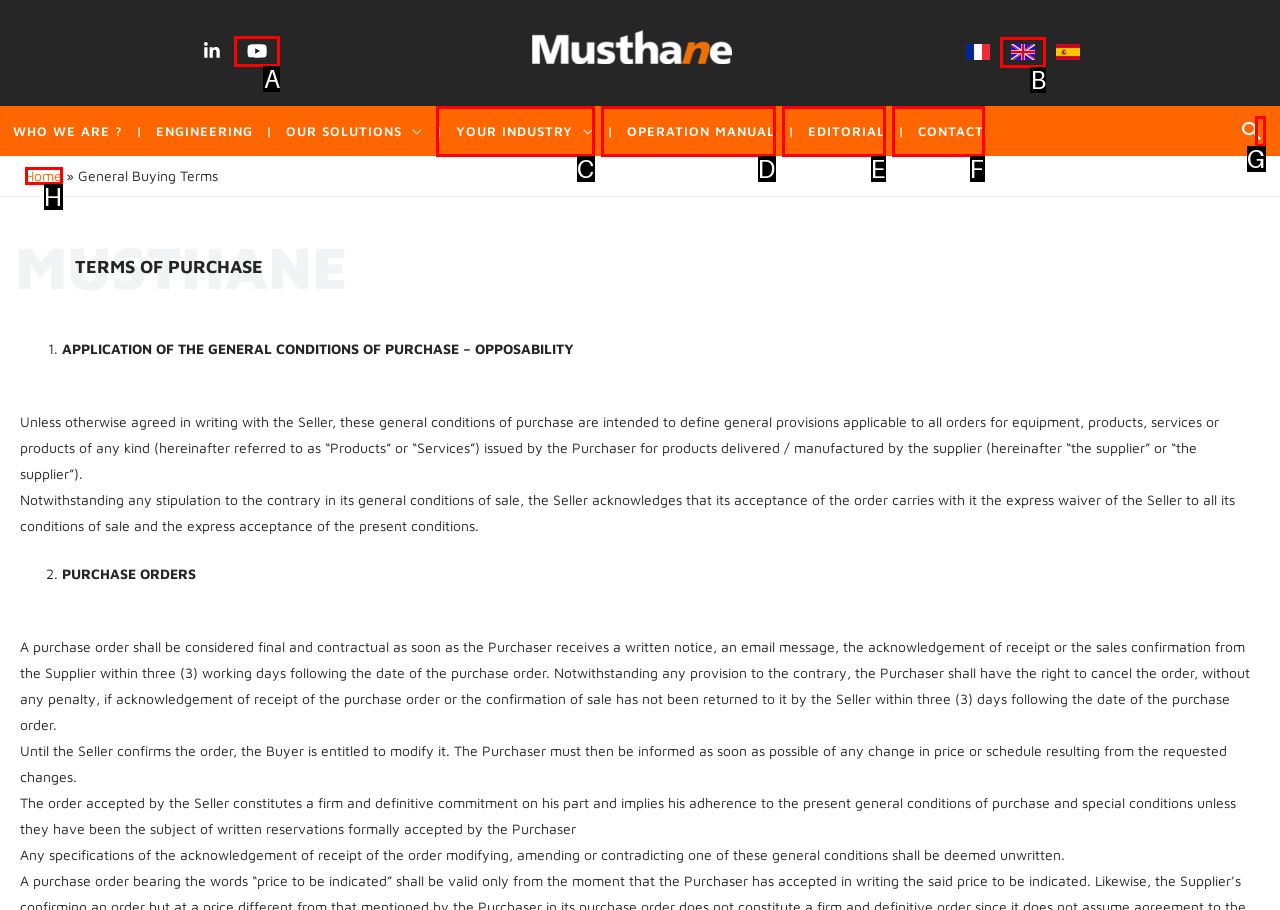Determine the letter of the element to click to accomplish this task: Click the English Flag to change language. Respond with the letter.

B